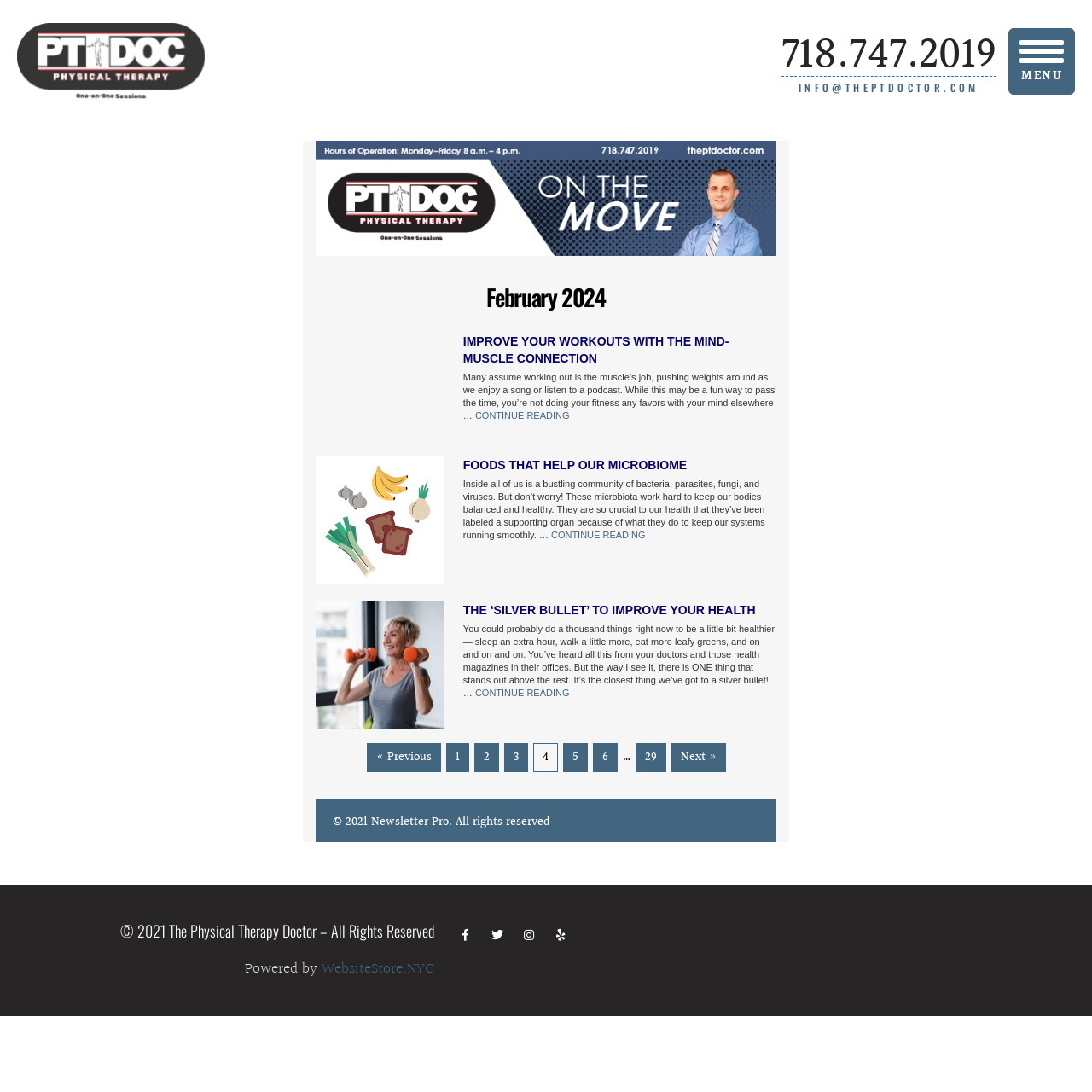Identify the bounding box coordinates of the element to click to follow this instruction: 'Read the article 'IMPROVE YOUR WORKOUTS WITH THE MIND-MUSCLE CONNECTION''. Ensure the coordinates are four float values between 0 and 1, provided as [left, top, right, bottom].

[0.424, 0.305, 0.711, 0.336]